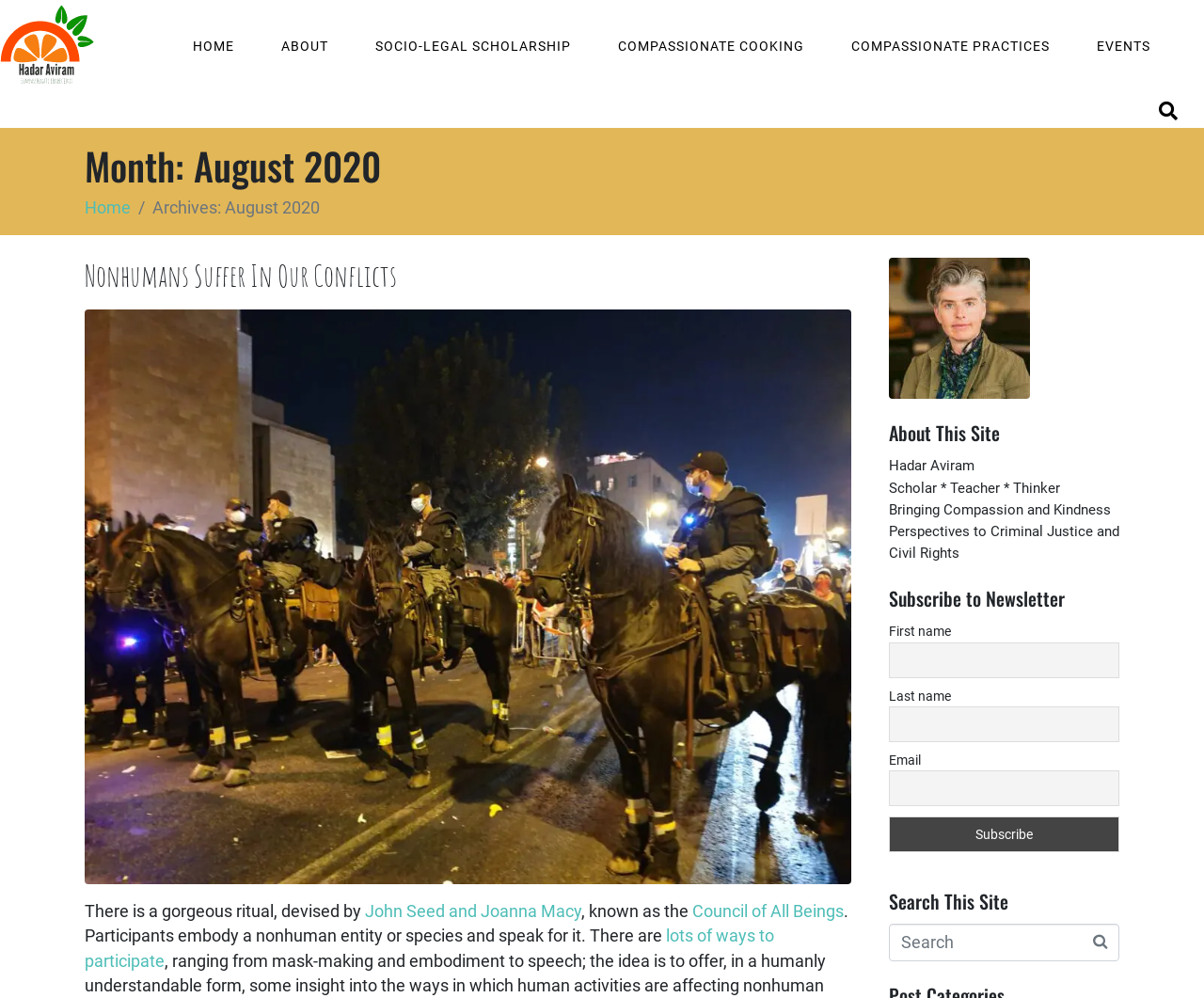For the following element description, predict the bounding box coordinates in the format (top-left x, top-left y, bottom-right x, bottom-right y). All values should be floating point numbers between 0 and 1. Description: Home

[0.156, 0.034, 0.198, 0.06]